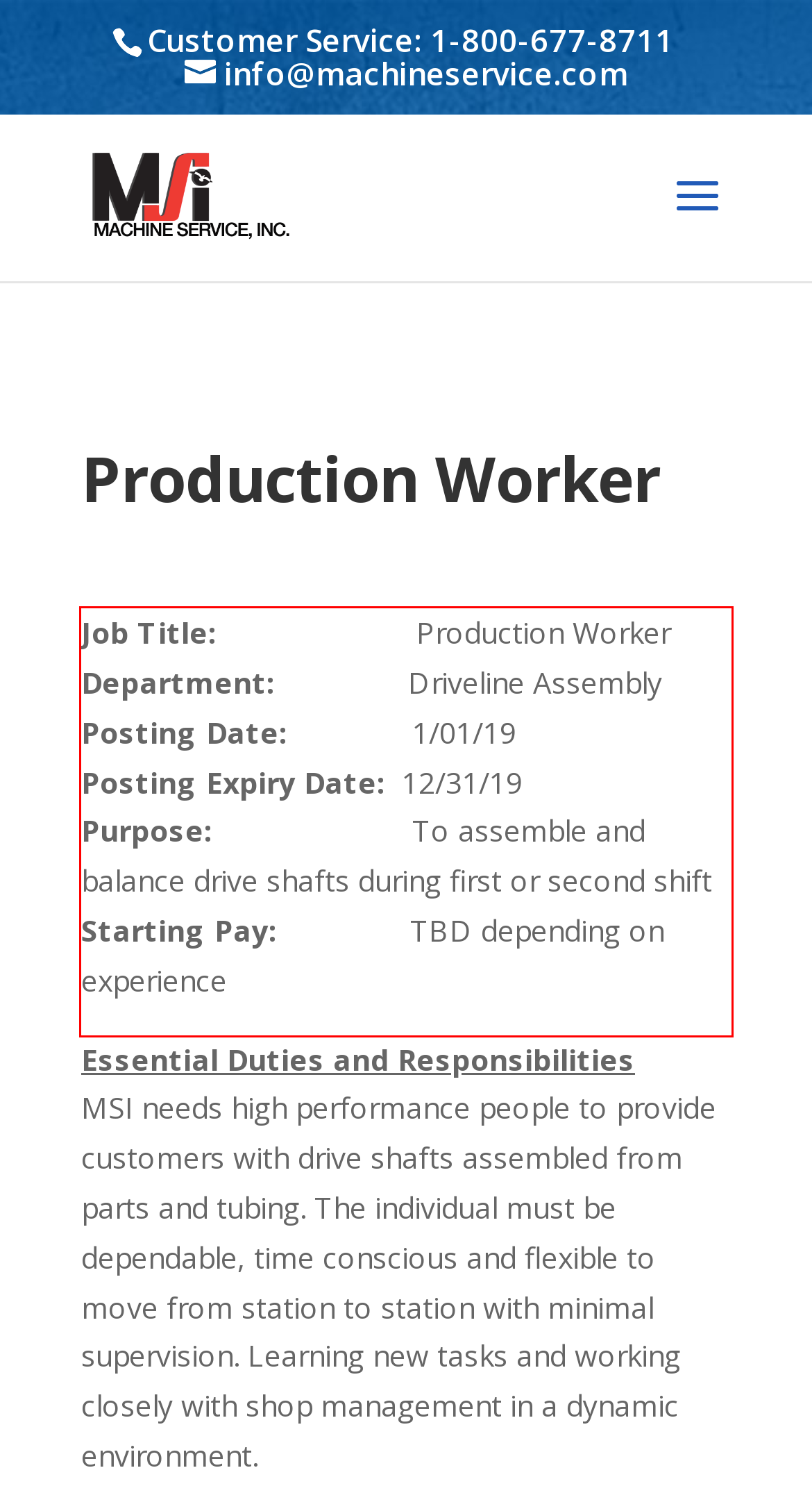Given a screenshot of a webpage, identify the red bounding box and perform OCR to recognize the text within that box.

Job Title: Production Worker Department: Driveline Assembly Posting Date: 1/01/19 Posting Expiry Date: 12/31/19 Purpose: To assemble and balance drive shafts during first or second shift Starting Pay: TBD depending on experience